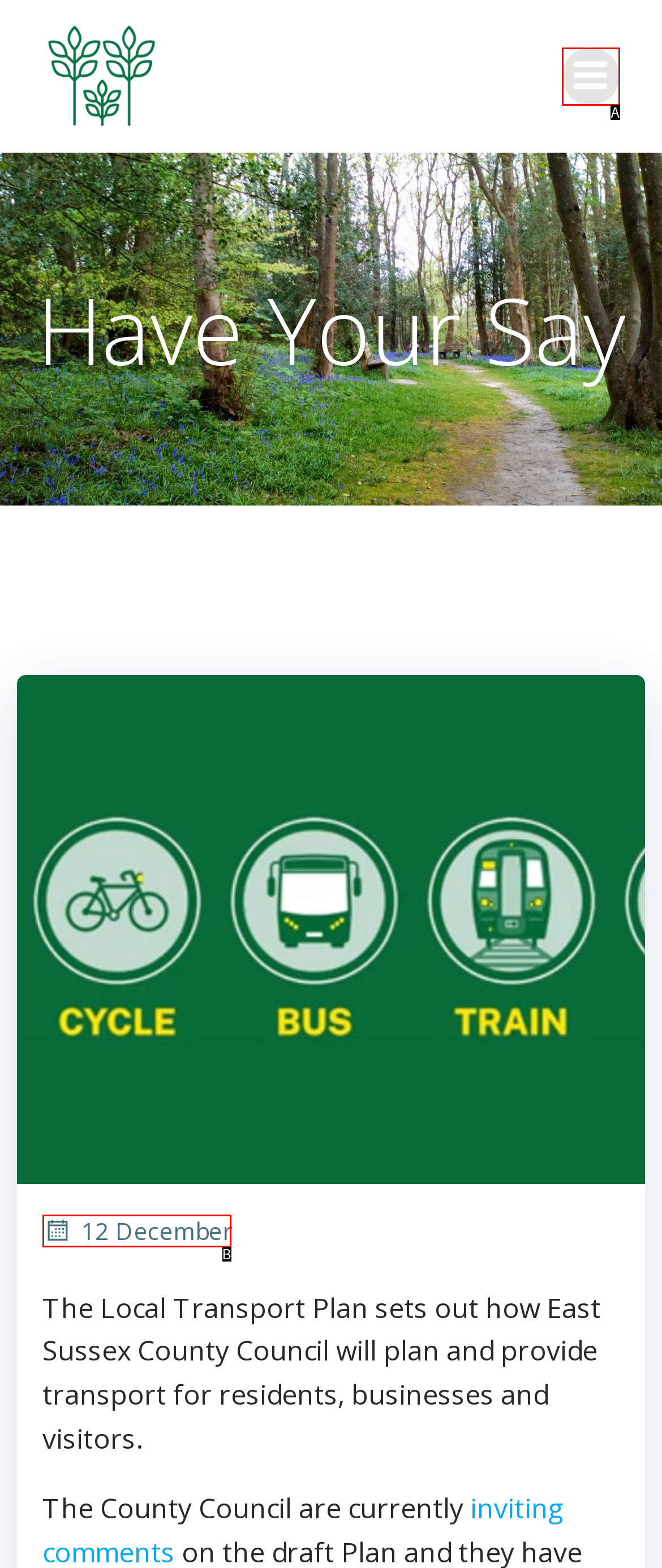Choose the letter that best represents the description: Zoran Bekric. Answer with the letter of the selected choice directly.

None